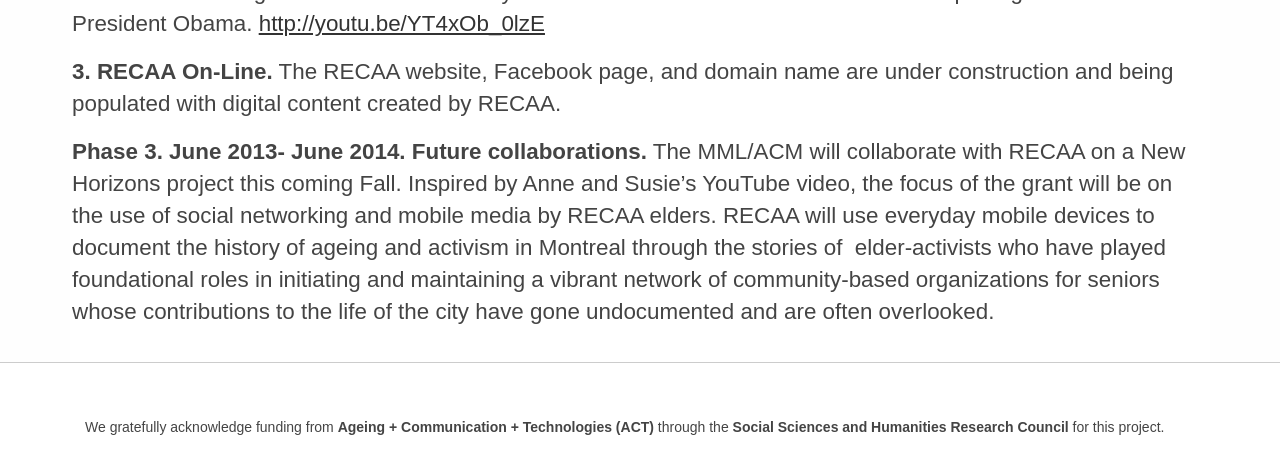Respond to the following question using a concise word or phrase: 
What is the topic of the stories to be documented by RECAA elders?

History of ageing and activism